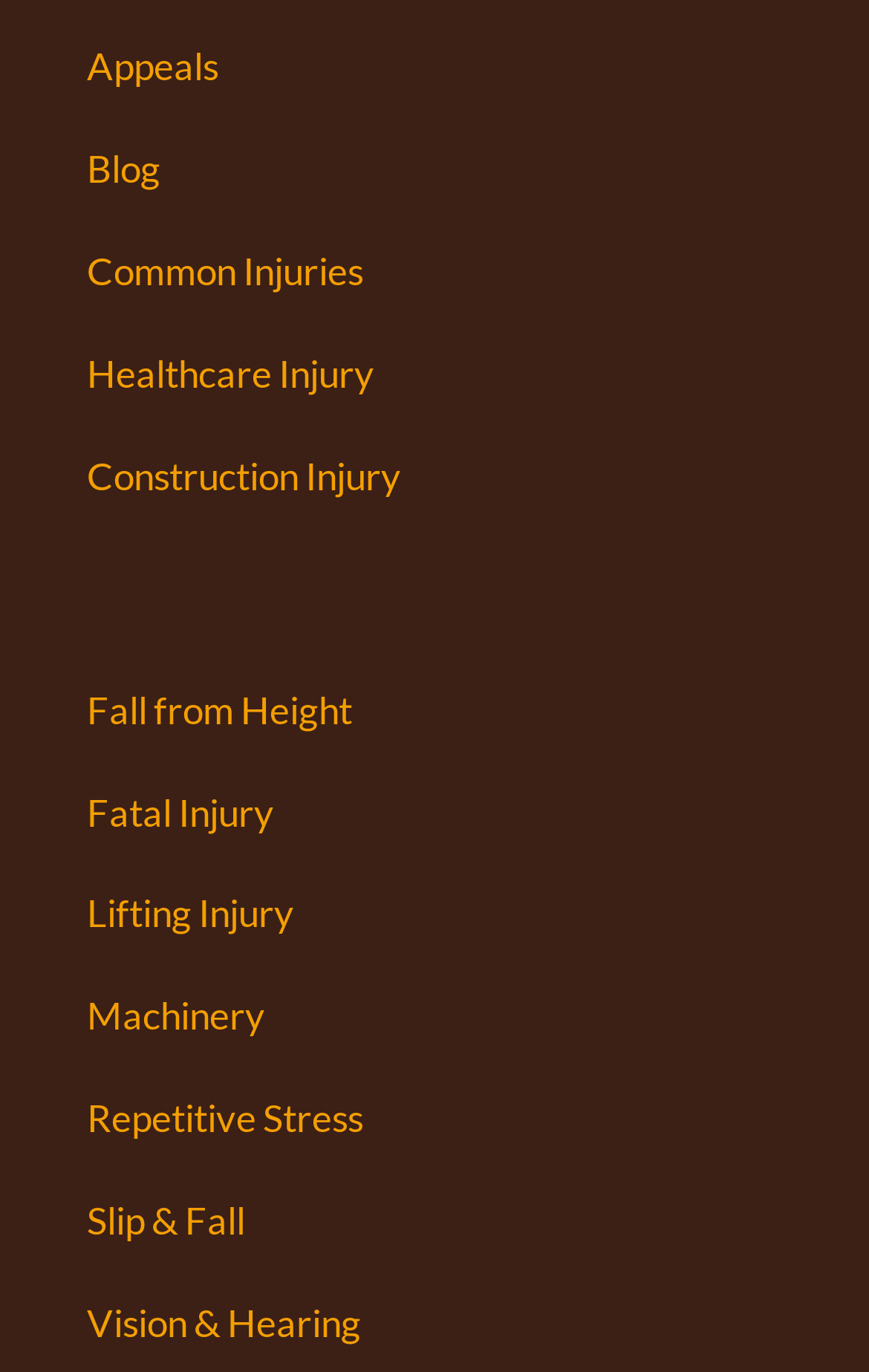Determine the bounding box coordinates for the area you should click to complete the following instruction: "Read about Fall from Height".

[0.1, 0.5, 0.405, 0.534]